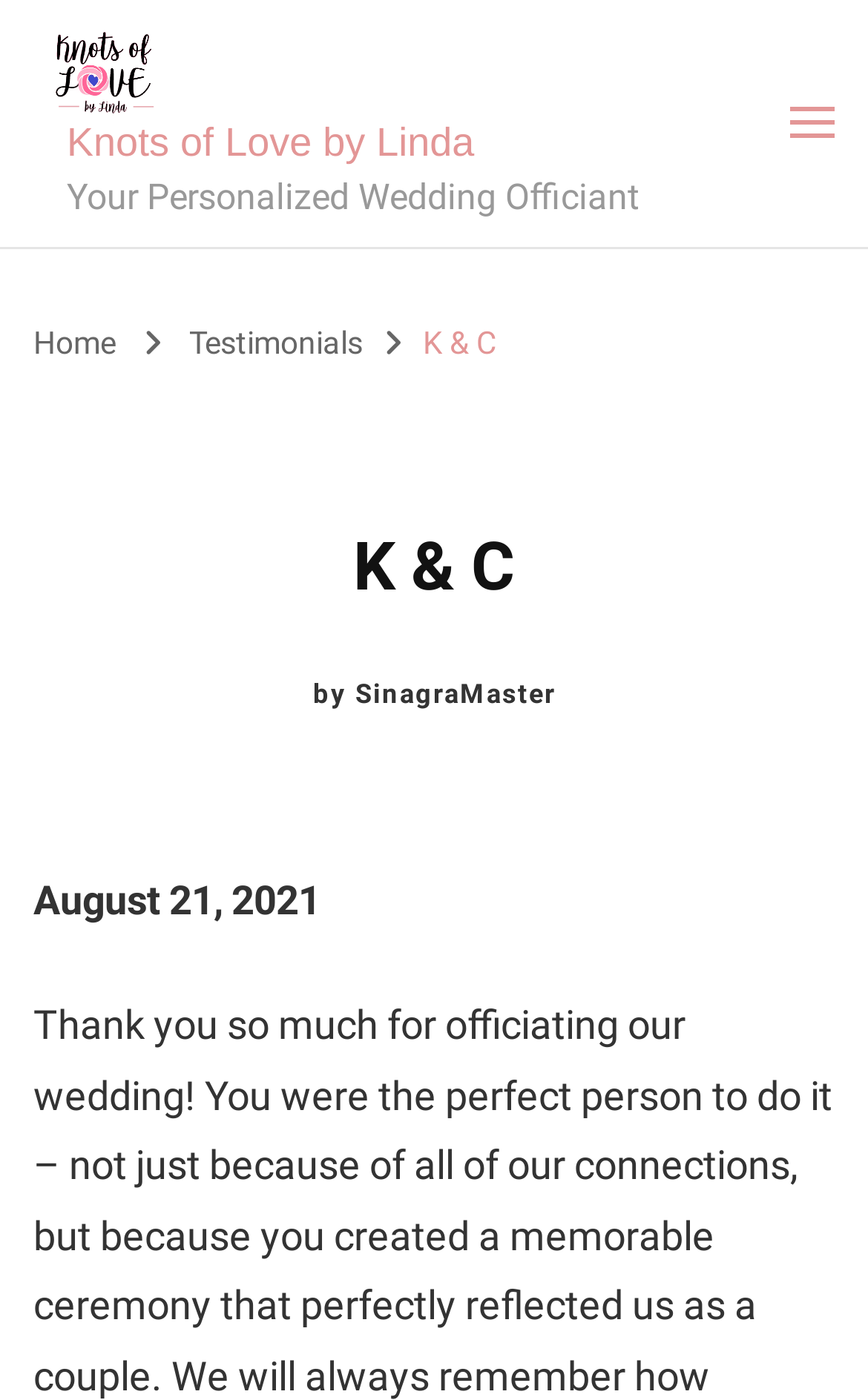What is the date mentioned on the webpage?
Answer with a single word or short phrase according to what you see in the image.

August 21, 2021